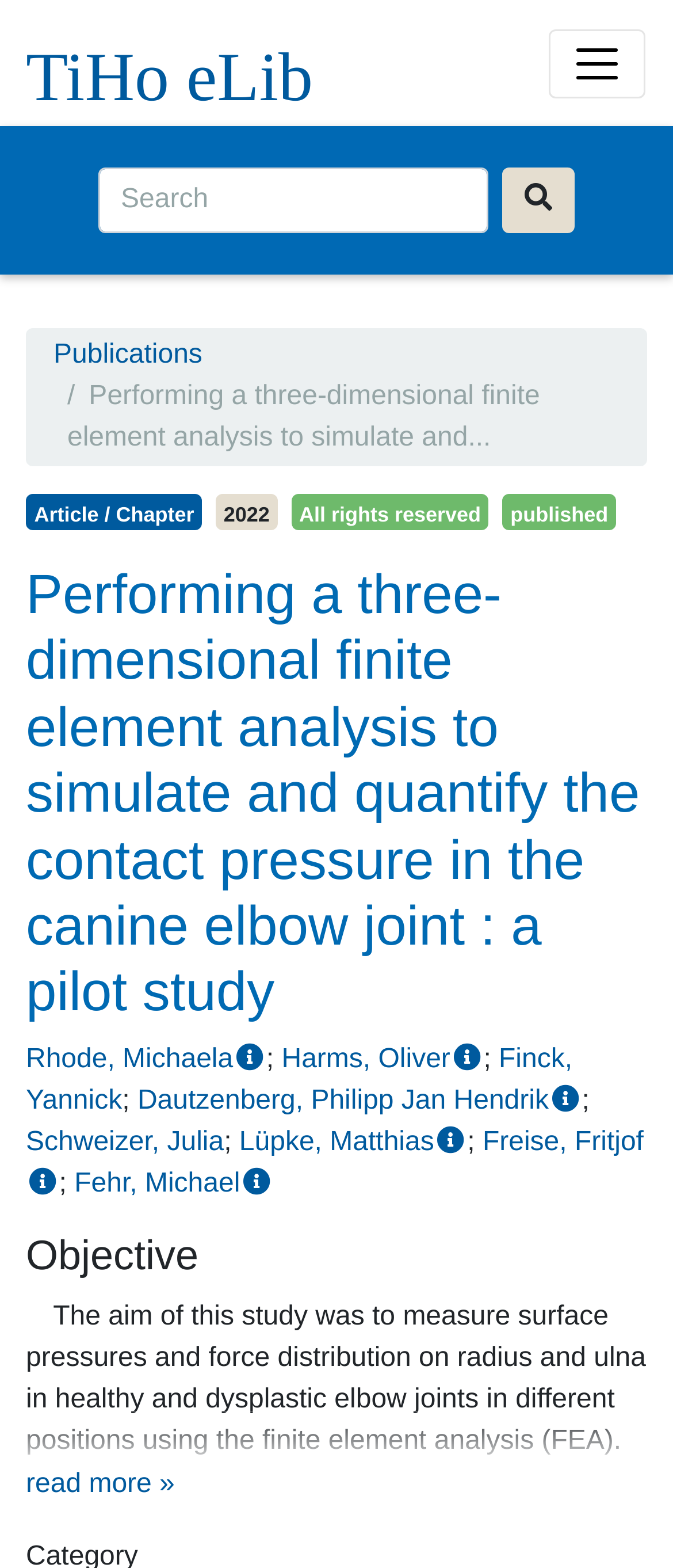Find the bounding box coordinates for the area that must be clicked to perform this action: "View the publication details".

[0.038, 0.358, 0.962, 0.654]